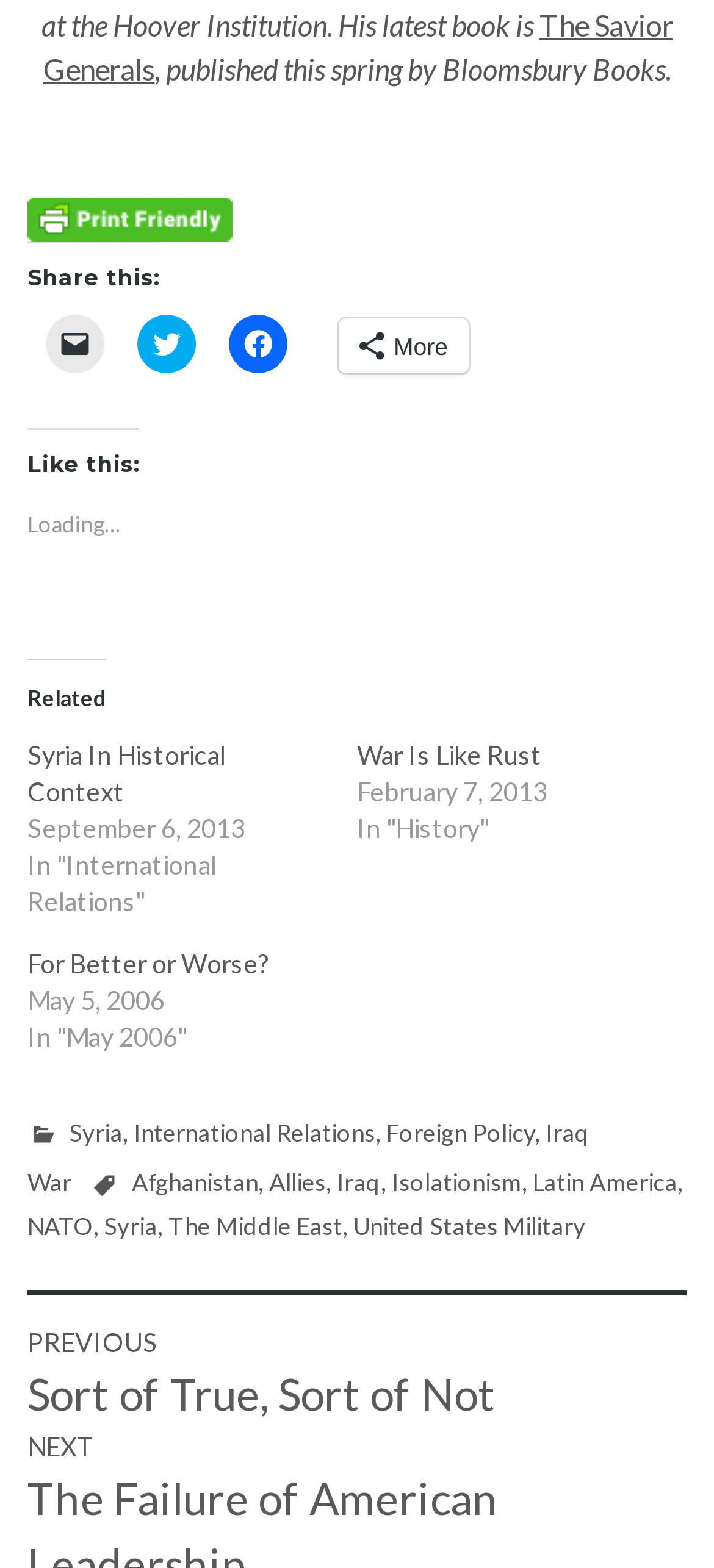From the details in the image, provide a thorough response to the question: What is the date of the post 'For Better or Worse?'?

The date of the post 'For Better or Worse?' is May 5, 2006, as indicated by the text 'May 5, 2006' below the post title.